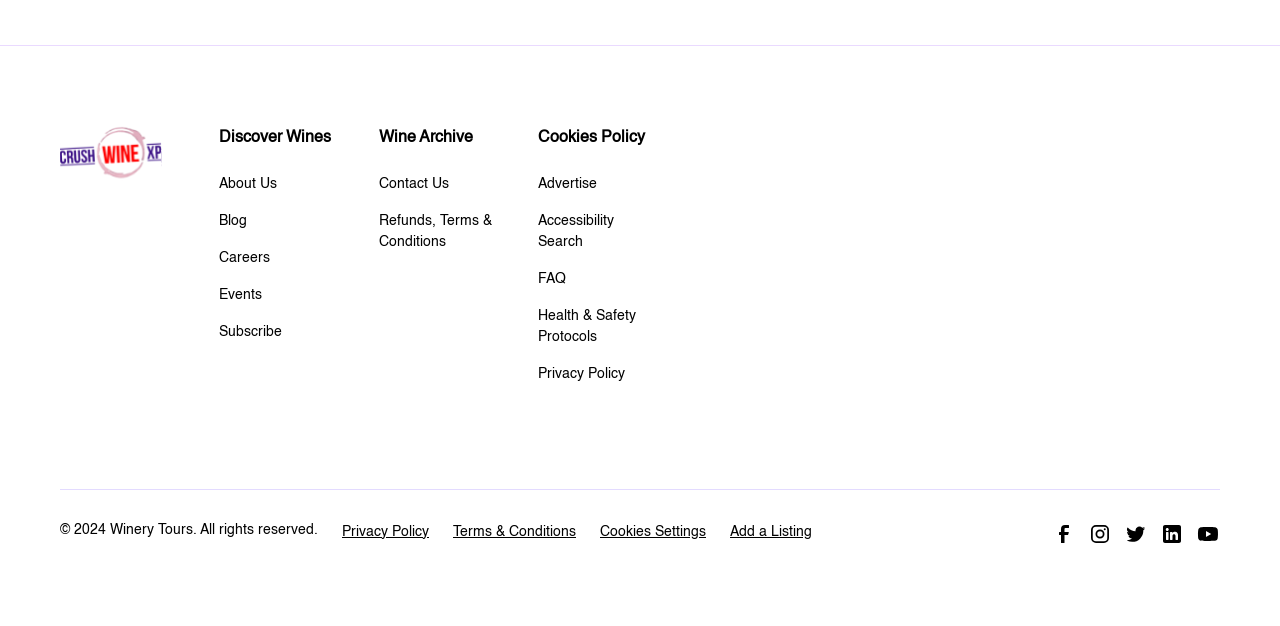Given the description: "Privacy Policy", determine the bounding box coordinates of the UI element. The coordinates should be formatted as four float numbers between 0 and 1, [left, top, right, bottom].

[0.267, 0.838, 0.335, 0.86]